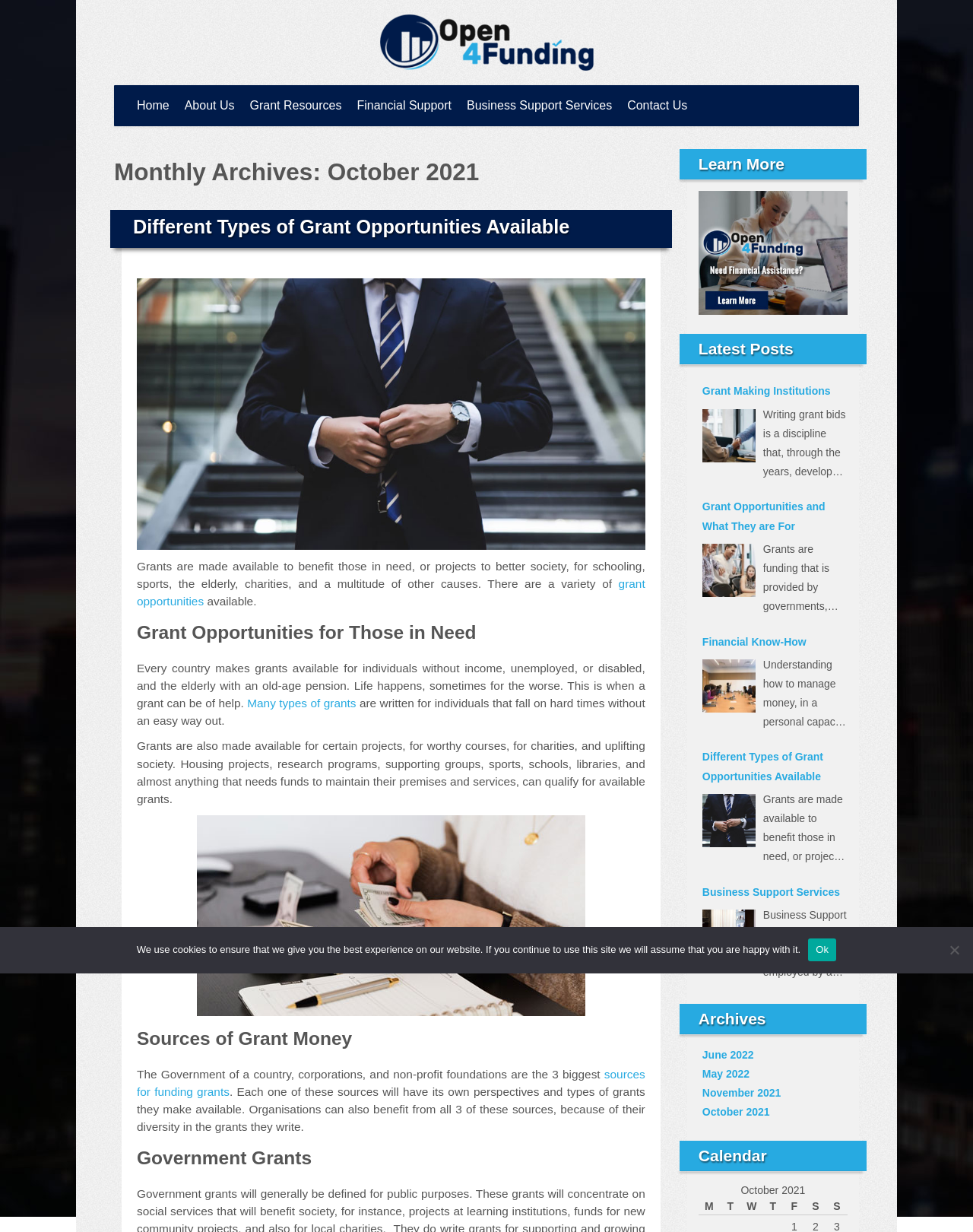Construct a comprehensive caption that outlines the webpage's structure and content.

The webpage is titled "October, 2021 - Open 4 Funding" and has a prominent link with the same text at the top, accompanied by an image. Below this, there is a navigation menu with six links: "Home", "About Us", "Grant Resources", "Financial Support", "Business Support Services", and "Contact Us".

The main content of the page is divided into several sections. The first section has a heading "Monthly Archives: October 2021" and discusses different types of grant opportunities available, including those for individuals in need, projects, charities, and more. There is a link to learn more about these opportunities.

The next section has a heading "Grant Opportunities for Those in Need" and explains that grants are available for individuals without income, the unemployed, the disabled, and the elderly. It also mentions that grants can be used for various projects, such as housing, research, and sports.

The following section is titled "Sources of Grant Money" and lists the government, corporations, and non-profit foundations as the three biggest sources of funding grants. There is a link to learn more about these sources.

The page also has a section on "Government Grants" and provides more information on this topic.

On the right side of the page, there are three complementary sections. The first section has a heading "Learn More" and contains a link. The second section has a heading "Latest Posts" and lists several links to recent articles, including "Grant Making Institutions", "Grant Opportunities and What They are For", "Financial Know-How", and more. The third section has a heading "Archives" and lists links to previous months, including June 2022, May 2022, November 2021, and October 2021.

At the bottom of the page, there is a calendar section with a heading "Calendar" and a table with column headers for each day of the week.

Finally, there is a cookie notice dialog at the bottom of the page, which informs users that the website uses cookies and provides an "Ok" button to accept this.